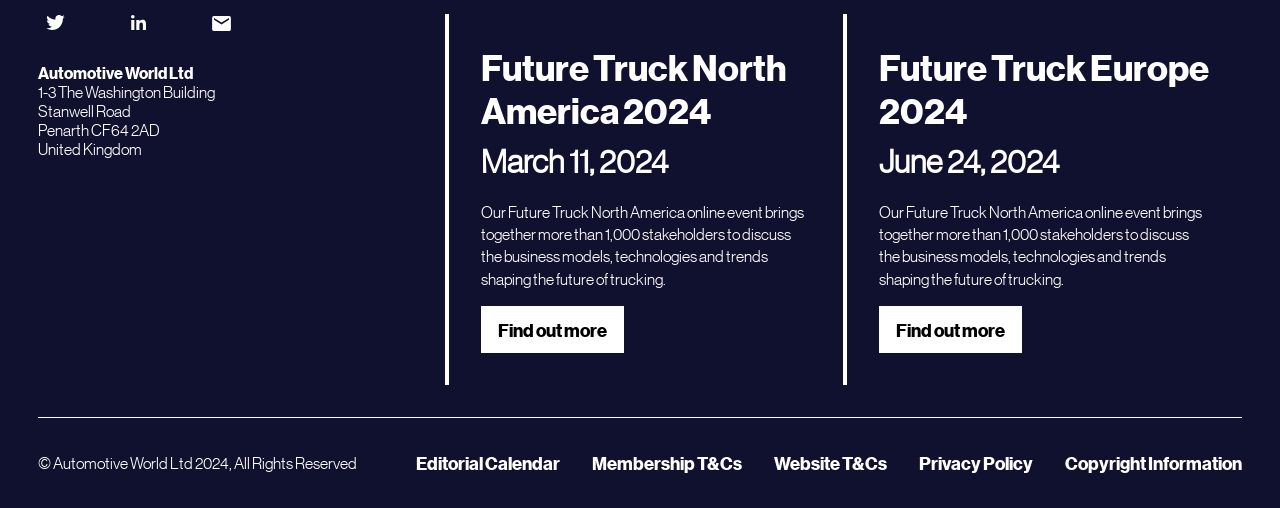Locate the bounding box coordinates of the clickable element to fulfill the following instruction: "Check Editorial Calendar". Provide the coordinates as four float numbers between 0 and 1 in the format [left, top, right, bottom].

[0.325, 0.889, 0.438, 0.934]